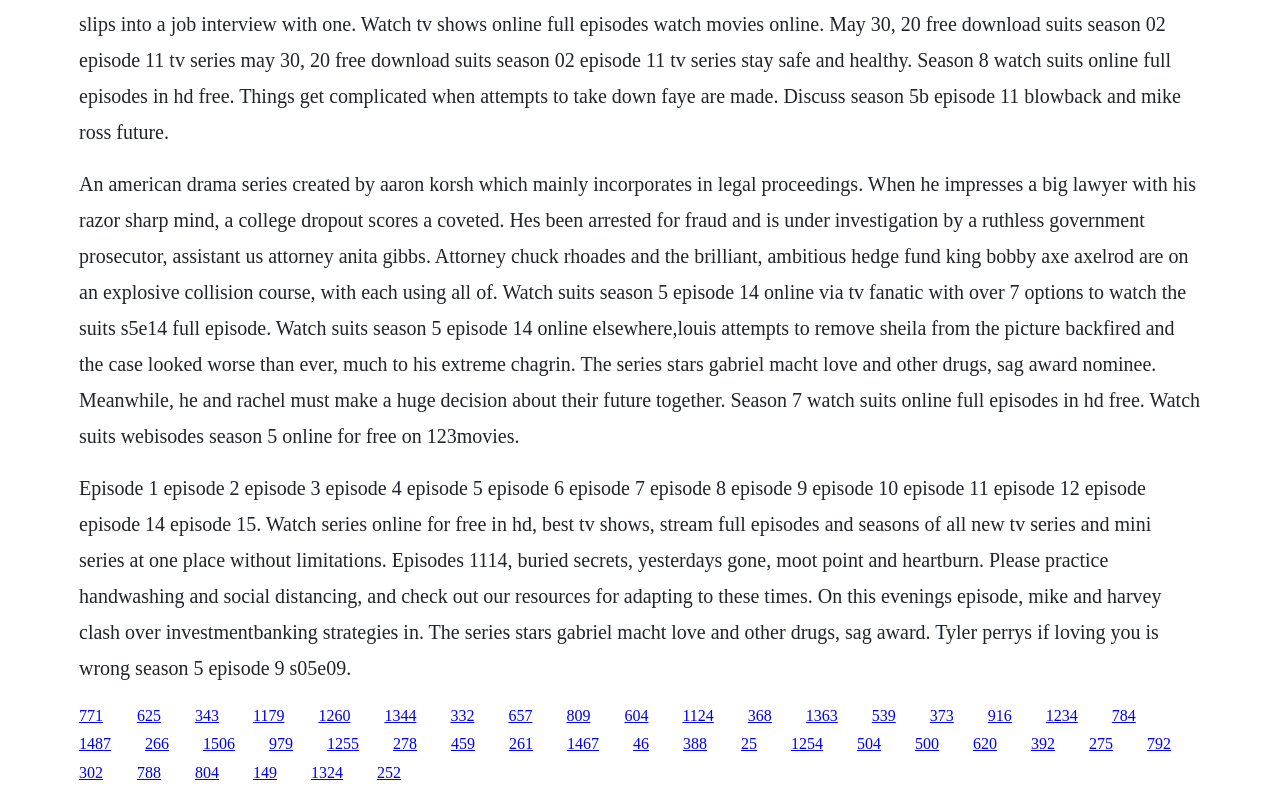Locate the bounding box coordinates of the clickable region to complete the following instruction: "Click link to watch Suits Season 7 online."

[0.817, 0.888, 0.842, 0.909]